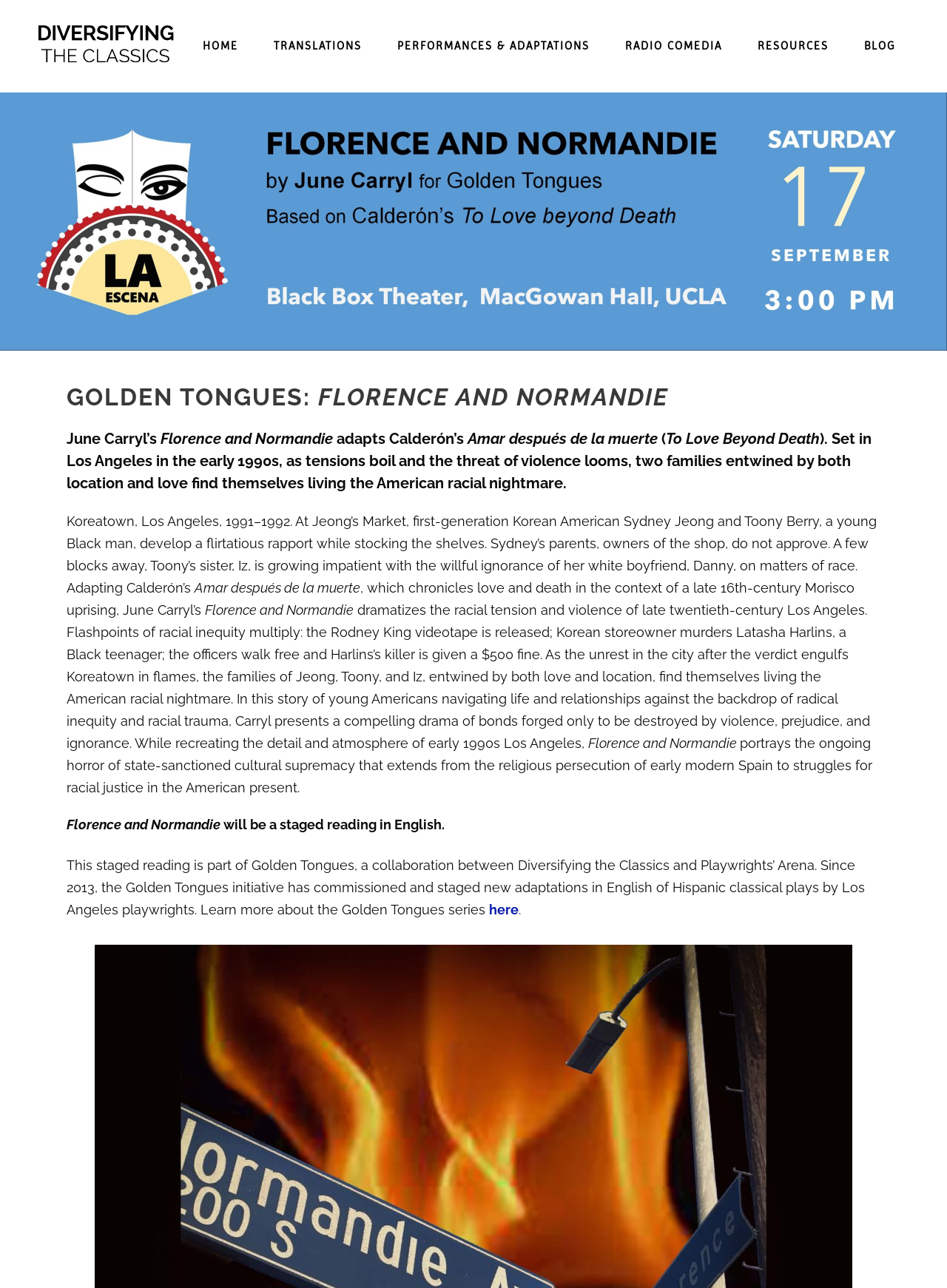Using the image as a reference, answer the following question in as much detail as possible:
What is the name of the play?

I found the answer by looking at the heading 'GOLDEN TONGUES: FLORENCE AND NORMANDIE' and the repeated mentions of 'Florence and Normandie' throughout the text.